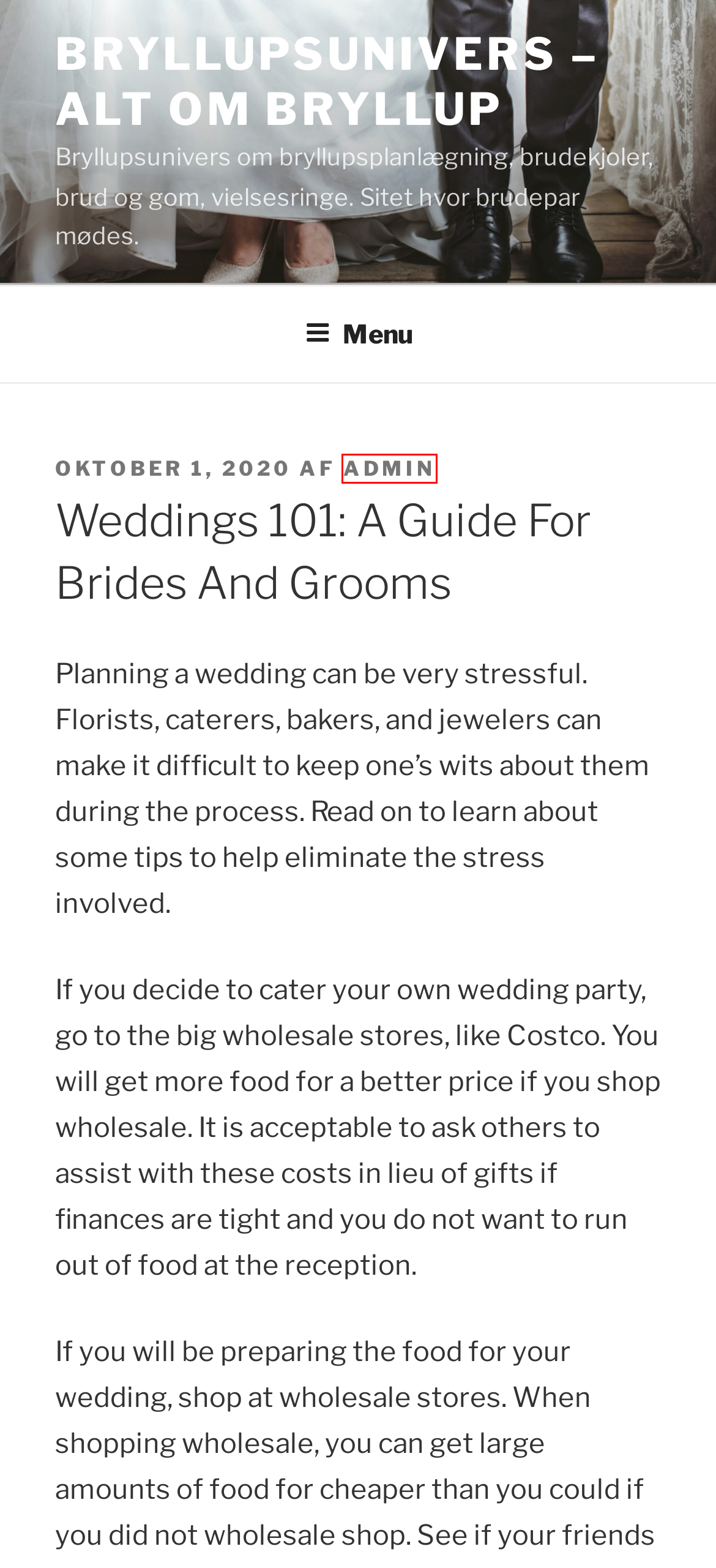Consider the screenshot of a webpage with a red bounding box and select the webpage description that best describes the new page that appears after clicking the element inside the red box. Here are the candidates:
A. Bryllupsinspiration (Bryllups inspiration) ved Bryllupsfotograf
B. Gommens påklædning - Bryllup og alt om bryllupsplanlægning - Læs om danske bryllupper
C. oktober 2020 - Bryllupsunivers - Alt om bryllup
D. 4 DIY Bryllup ideer - Bryllupsunivers - Alt om bryllup
E. Bryllup - Bryllupsunivers - Alt om bryllup
F. In English Arkiv - Bryllupsunivers - Alt om bryllup
G. admin, skribent på Bryllupsunivers - Alt om bryllup
H. Flotte bryllupsfoto ved bryllupsfotografer - Bryllupsunivers - Alt om bryllup

G